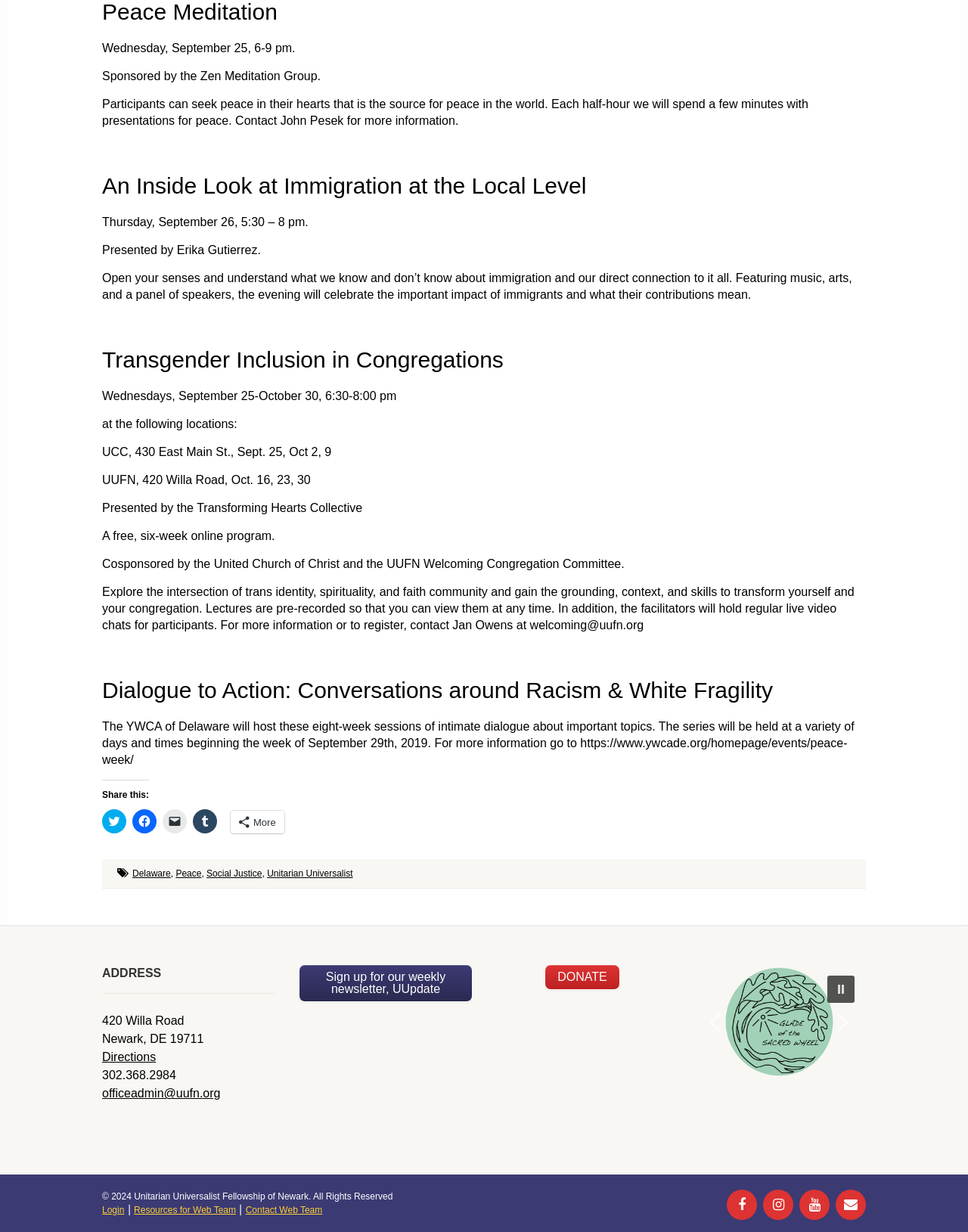What is the date of the event sponsored by the Zen Meditation Group?
Provide a detailed answer to the question using information from the image.

The answer can be found in the first StaticText element, which reads 'Wednesday, September 25, 6-9 pm.' This indicates that the event sponsored by the Zen Meditation Group is taking place on Wednesday, September 25.